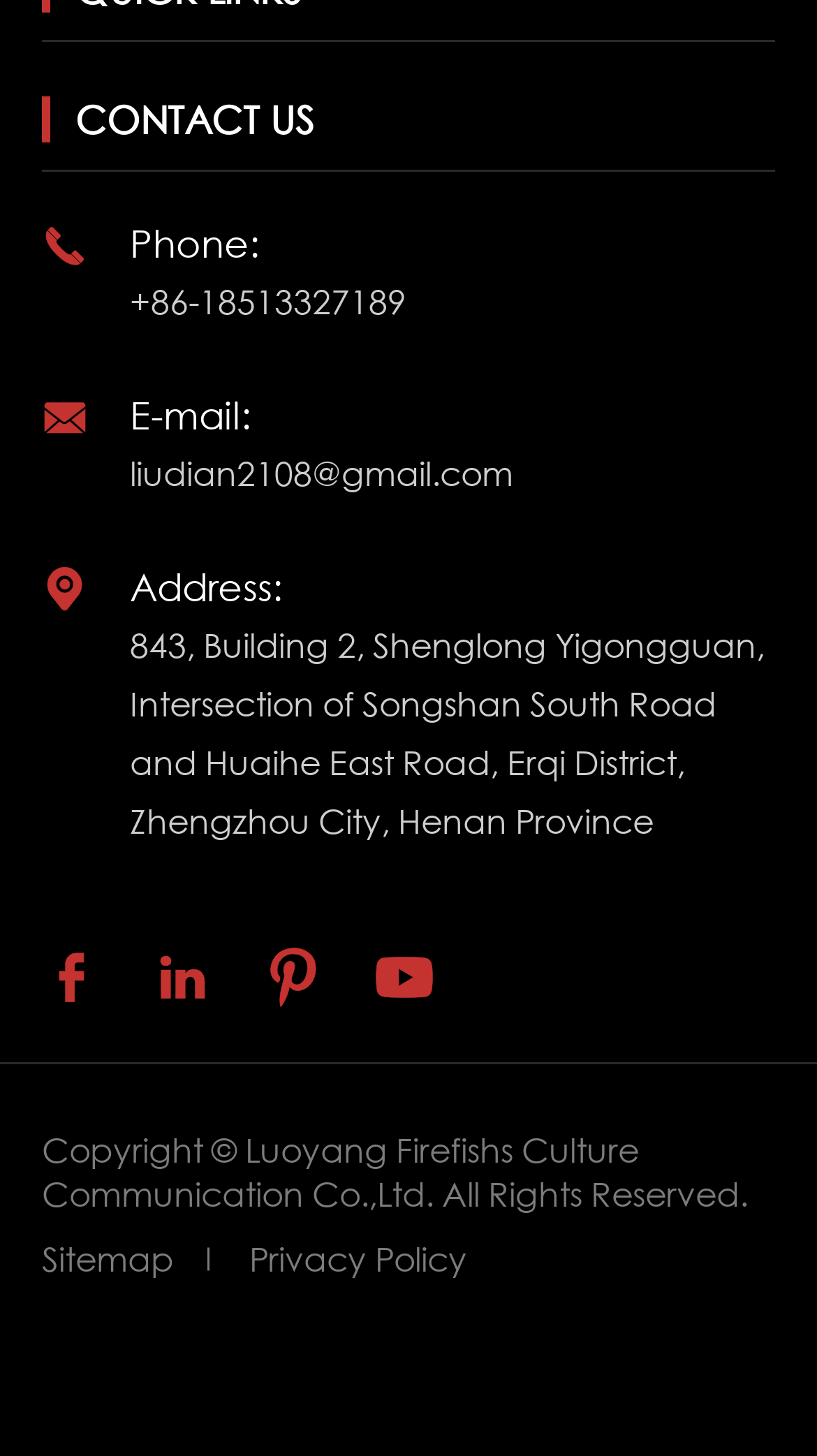Answer the following in one word or a short phrase: 
What is the email address to contact?

liudian2108@gmail.com